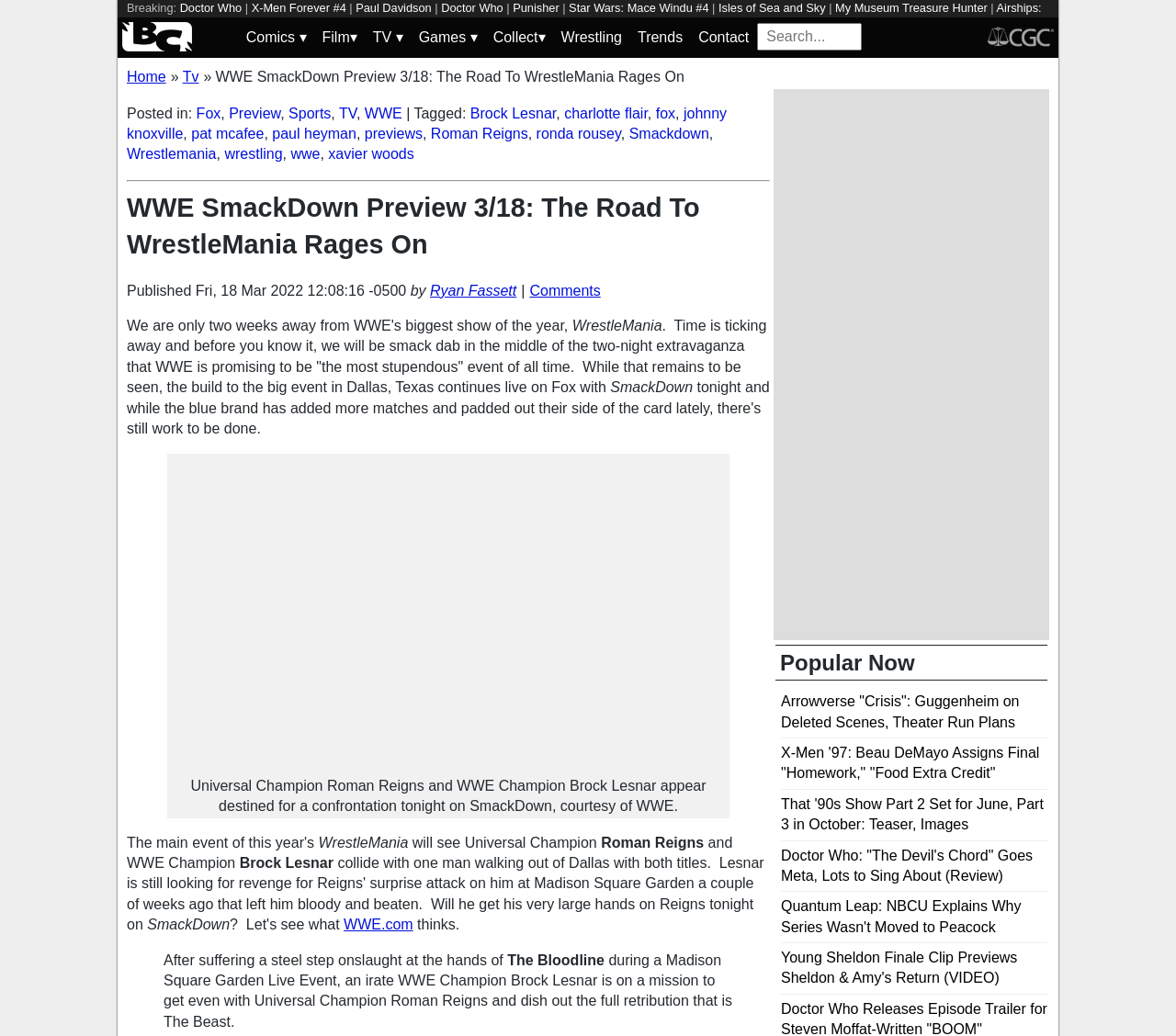Refer to the image and offer a detailed explanation in response to the question: What is the date of the event?

The question is asking about the date of the event. By looking at the webpage, we can see that the published date is 'Fri, 18 Mar 2022 12:08:16 -0500', which indicates that the date of the event is Fri, 18 Mar 2022.